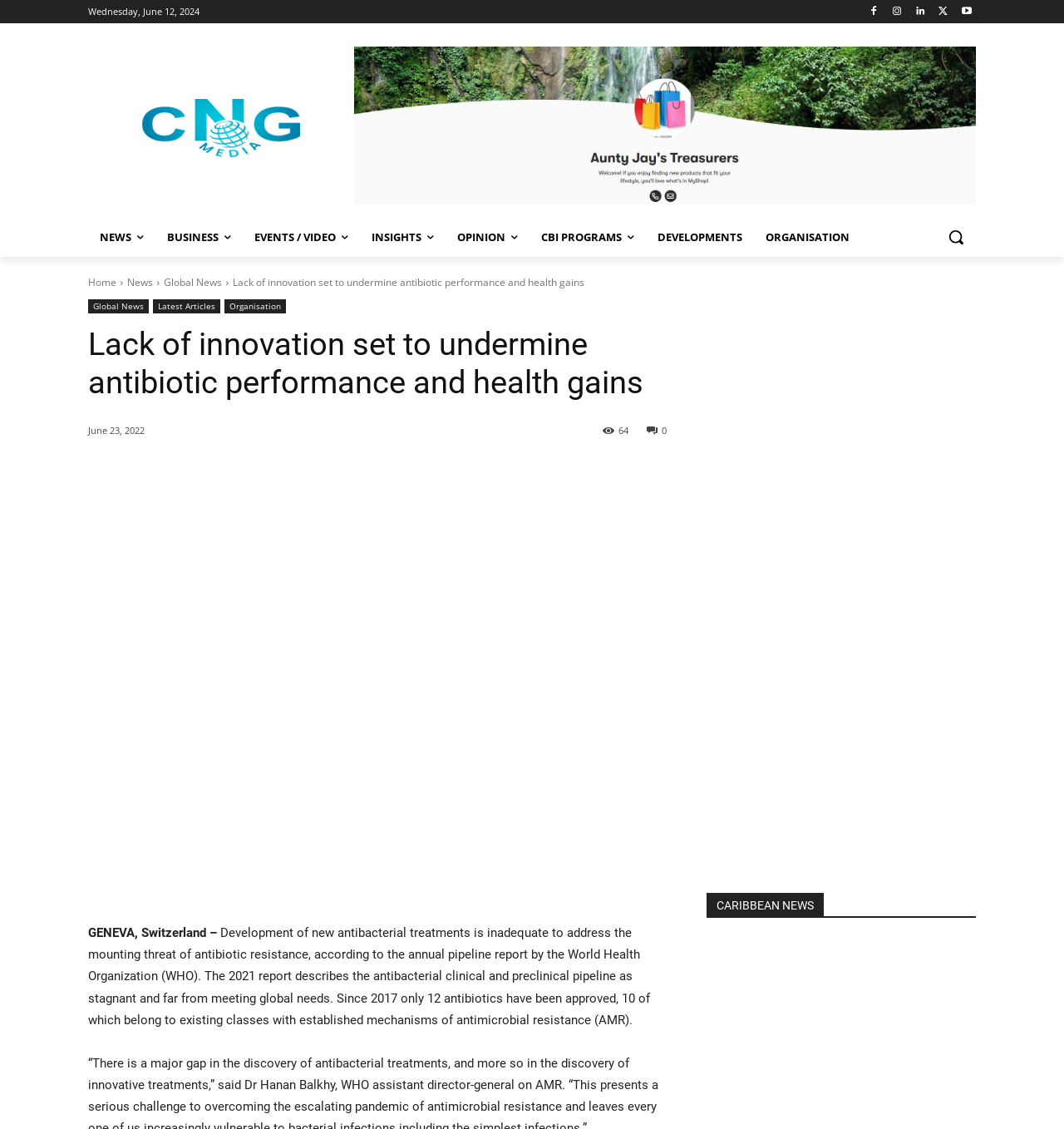Please determine the bounding box coordinates of the clickable area required to carry out the following instruction: "Share the article". The coordinates must be four float numbers between 0 and 1, represented as [left, top, right, bottom].

[0.122, 0.414, 0.147, 0.425]